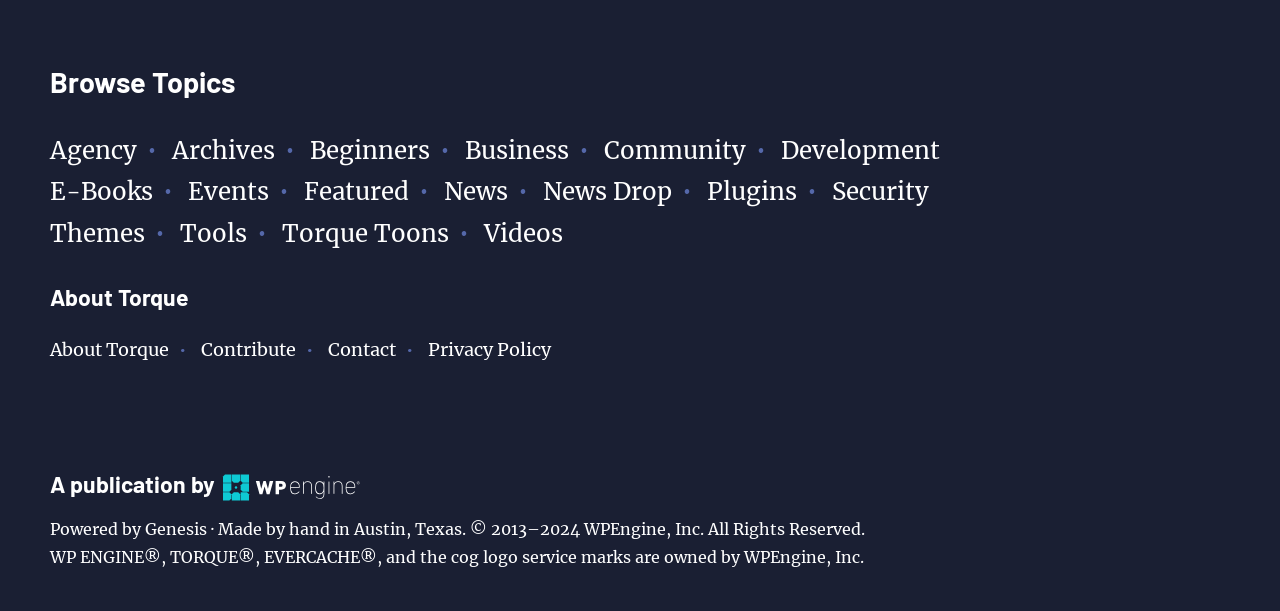What is the name of the publication?
Refer to the image and respond with a one-word or short-phrase answer.

Torque